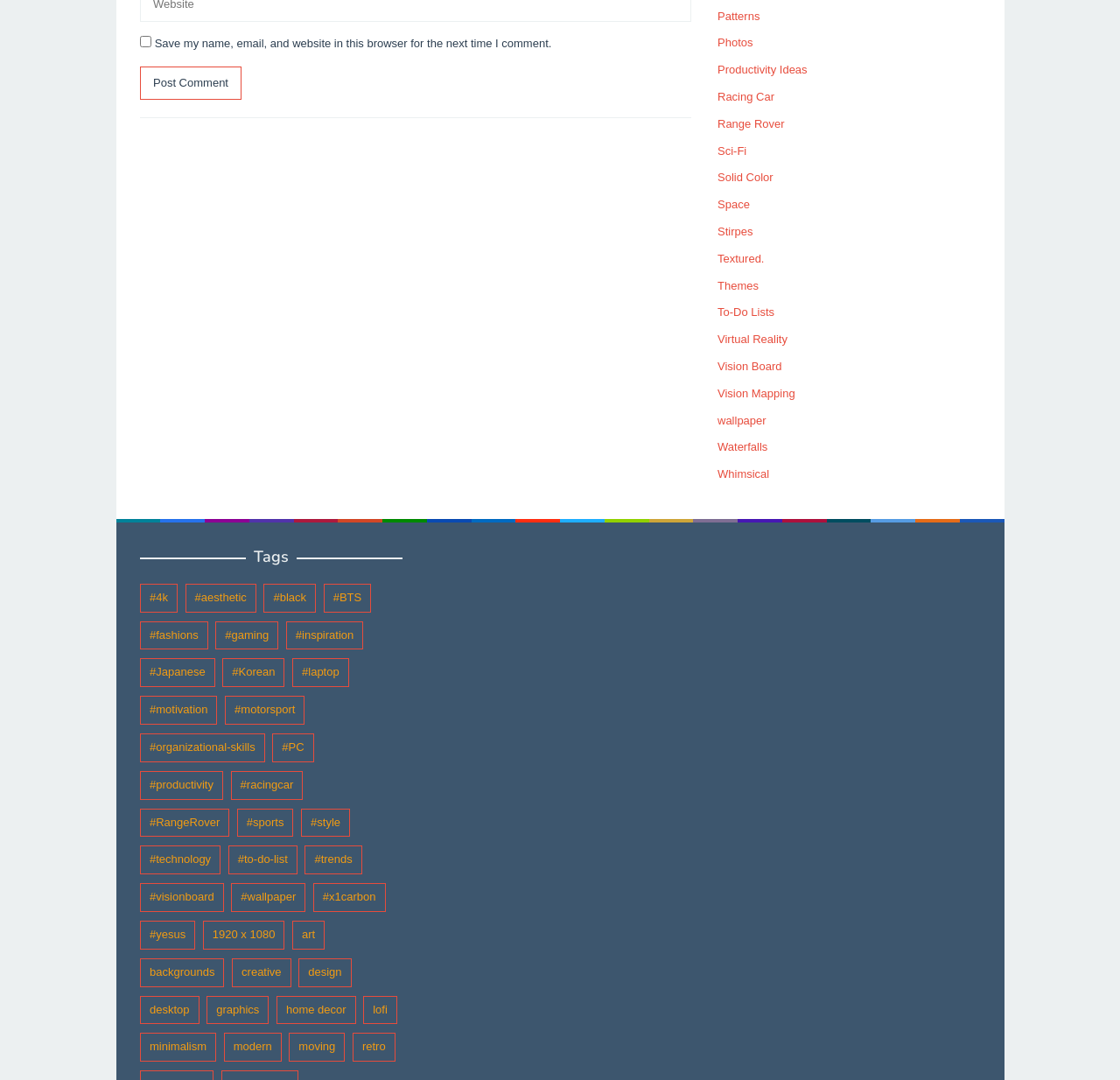How many links are under the 'Tags' heading?
Using the image, elaborate on the answer with as much detail as possible.

The 'Tags' heading is located at the middle of the webpage, and below it, there are 38 links with various tags such as '#4k', '#aesthetic', '#black', and so on.